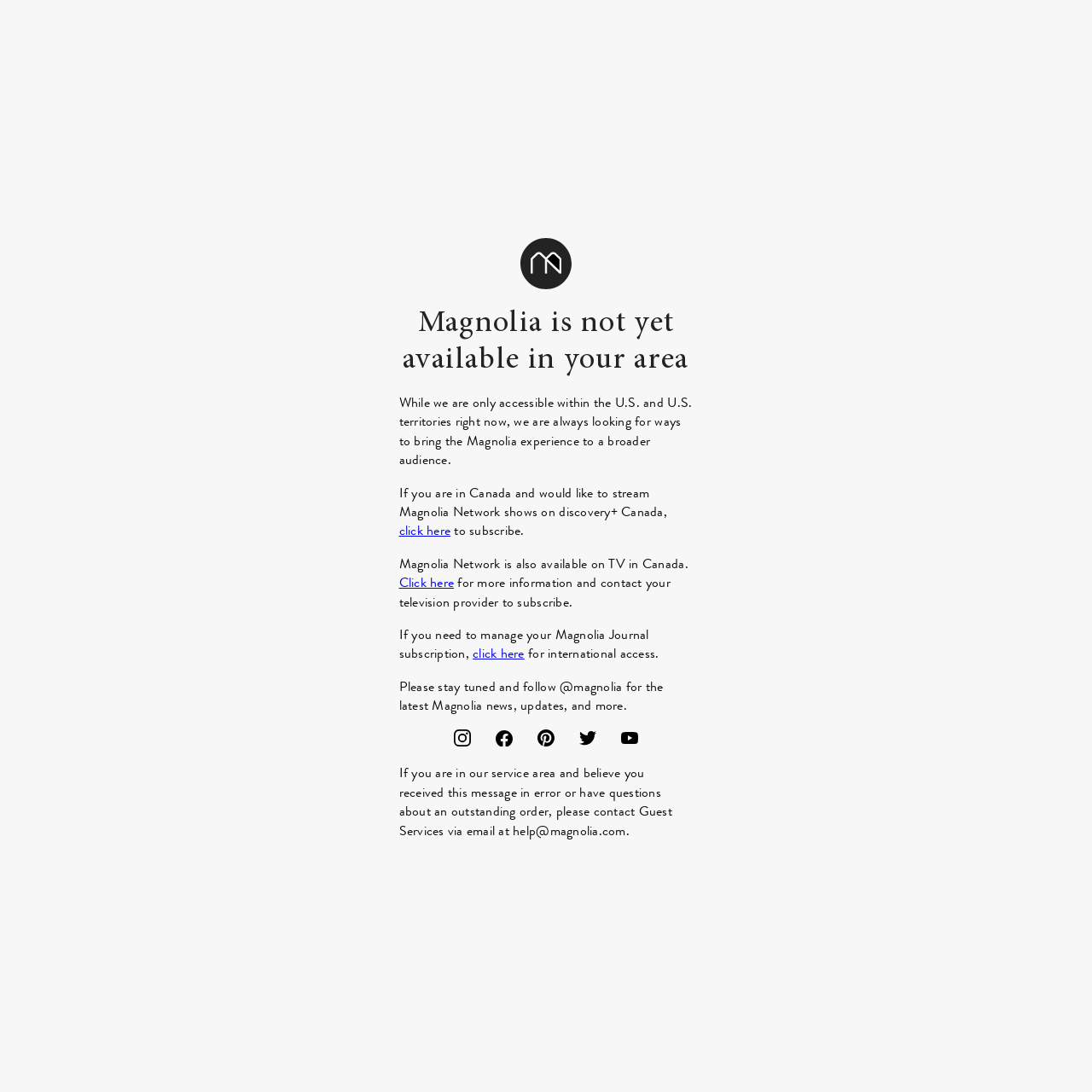Generate a thorough explanation of the webpage's elements.

This webpage appears to be an informational page about Magnolia Network's availability. At the top, there is an image, and below it, a message stating "Magnolia is not yet available in your area". 

Below this message, there is a paragraph explaining that Magnolia Network is currently only accessible within the U.S. and U.S. territories, but they are working to expand their reach. 

Following this, there is a section providing information for users in Canada, with a link to subscribe to discovery+ Canada and another link to get more information about Magnolia Network on TV in Canada.

Next, there is a section for managing Magnolia Journal subscriptions, with a link to access international subscriptions. 

The page also includes a message encouraging users to follow Magnolia's social media accounts for the latest news and updates. Below this, there are four social media buttons: Instagram, Facebook, Pinterest, and Twitter, each with its corresponding icon.

At the bottom of the page, there is a section for users who believe they received an error message or have questions about an outstanding order, with a link to contact Guest Services via email.